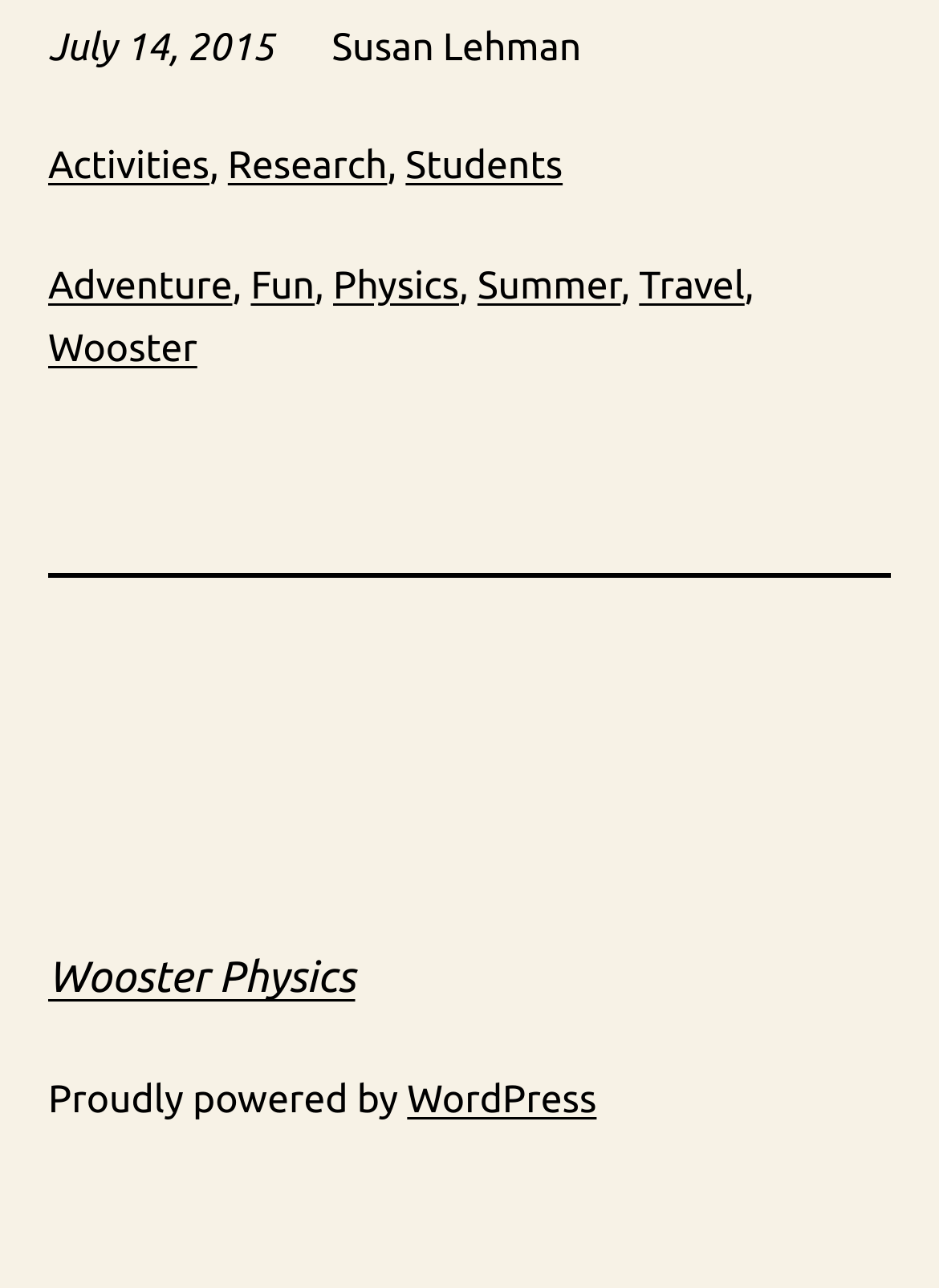Bounding box coordinates should be in the format (top-left x, top-left y, bottom-right x, bottom-right y) and all values should be floating point numbers between 0 and 1. Determine the bounding box coordinate for the UI element described as: Wooster Physics

[0.051, 0.74, 0.378, 0.778]